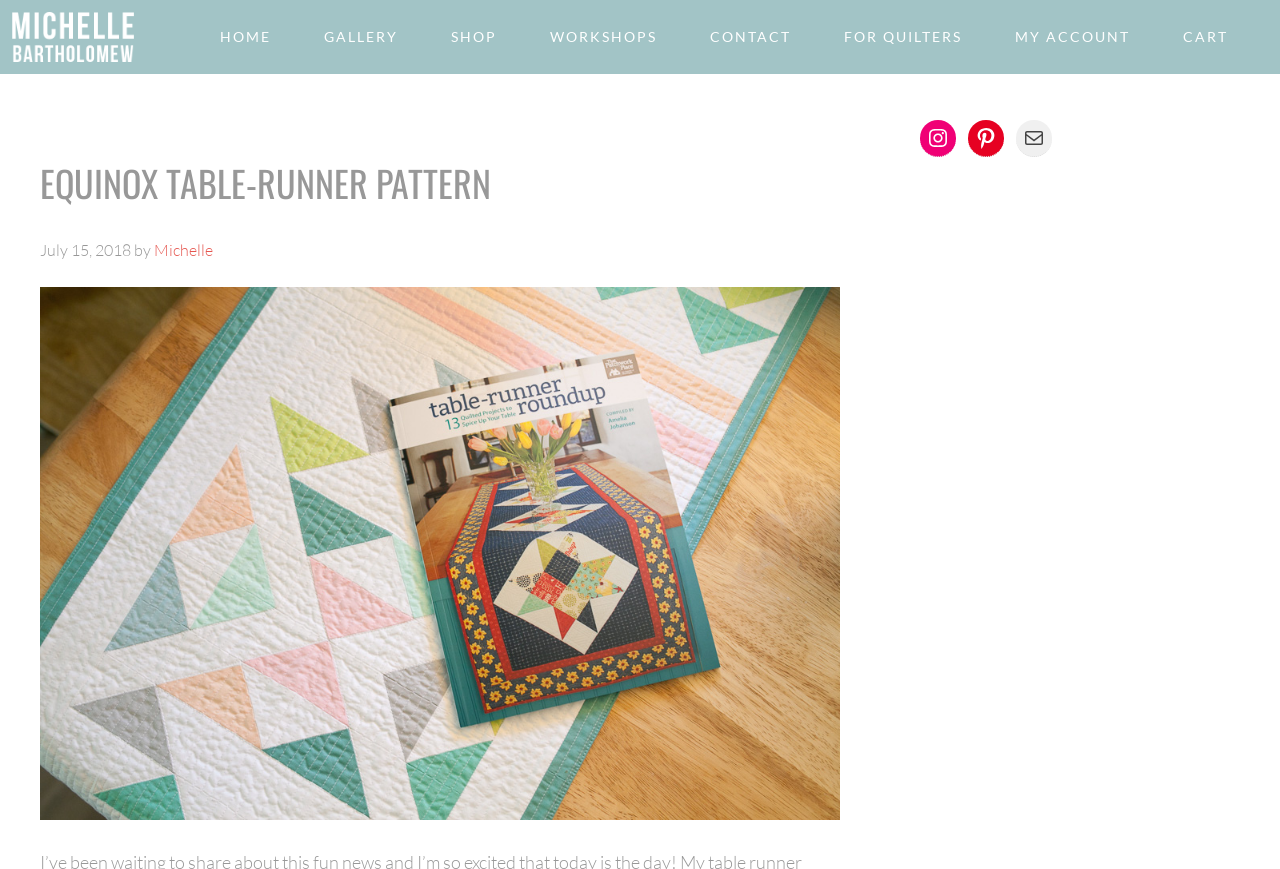Please determine the bounding box coordinates of the element to click on in order to accomplish the following task: "go to home page". Ensure the coordinates are four float numbers ranging from 0 to 1, i.e., [left, top, right, bottom].

[0.153, 0.0, 0.23, 0.085]